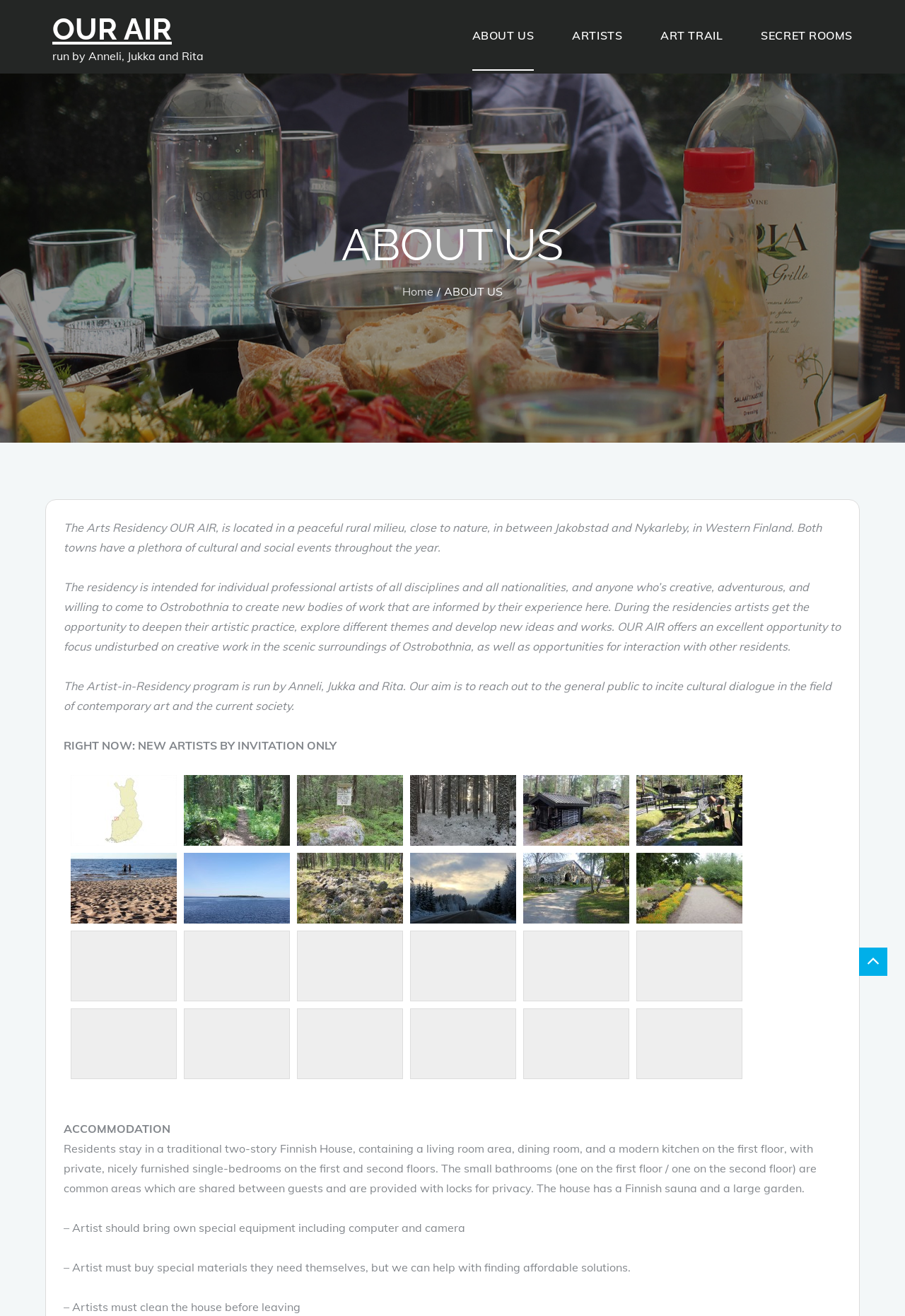Who runs the Artist-in-Residency program?
Please look at the screenshot and answer using one word or phrase.

Anneli, Jukka and Rita